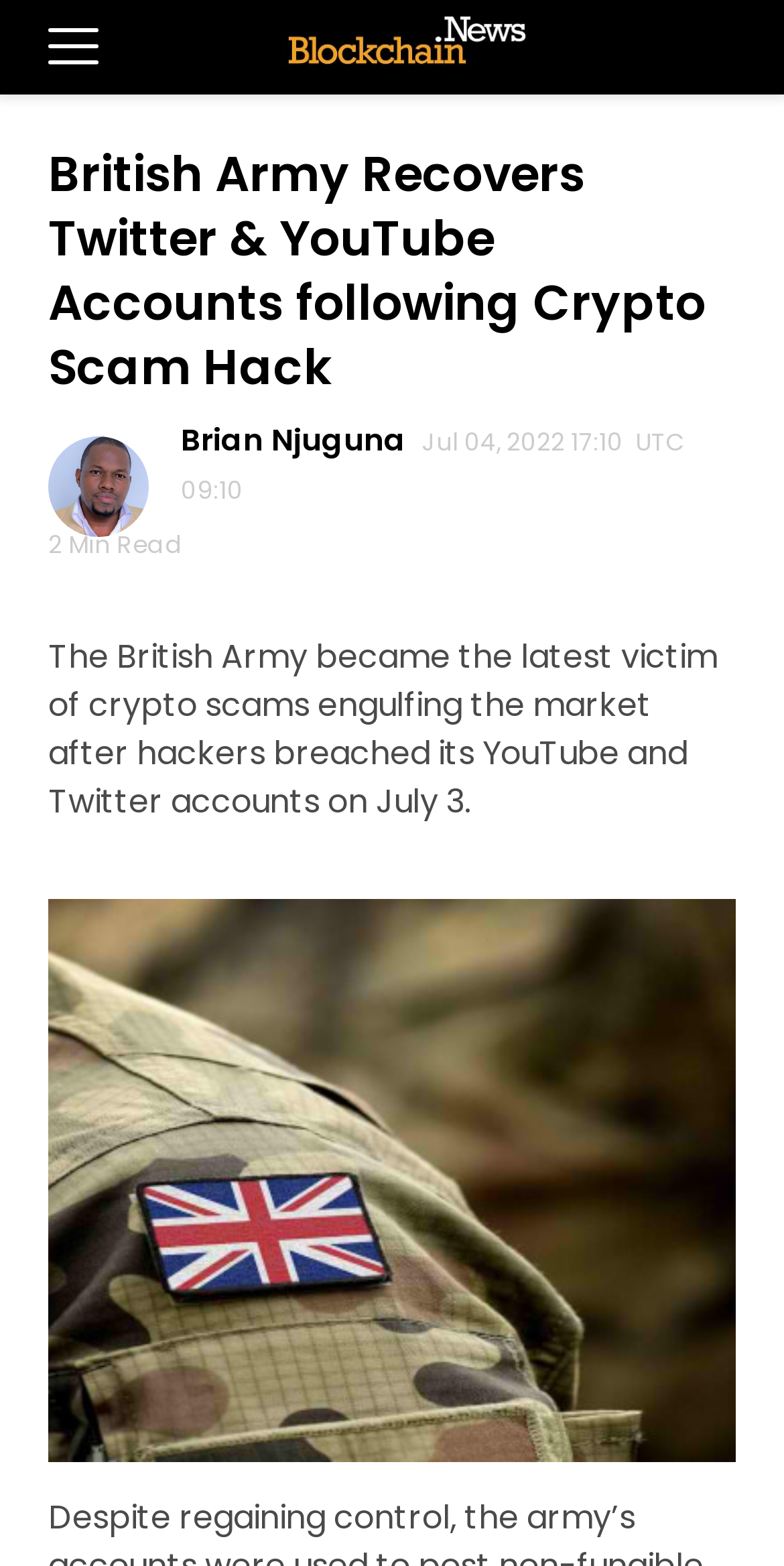Who wrote the article?
Please give a detailed and elaborate explanation in response to the question.

The author of the article can be found by looking at the link element with the text 'Brian Njuguna ' which is located below the main heading of the article.